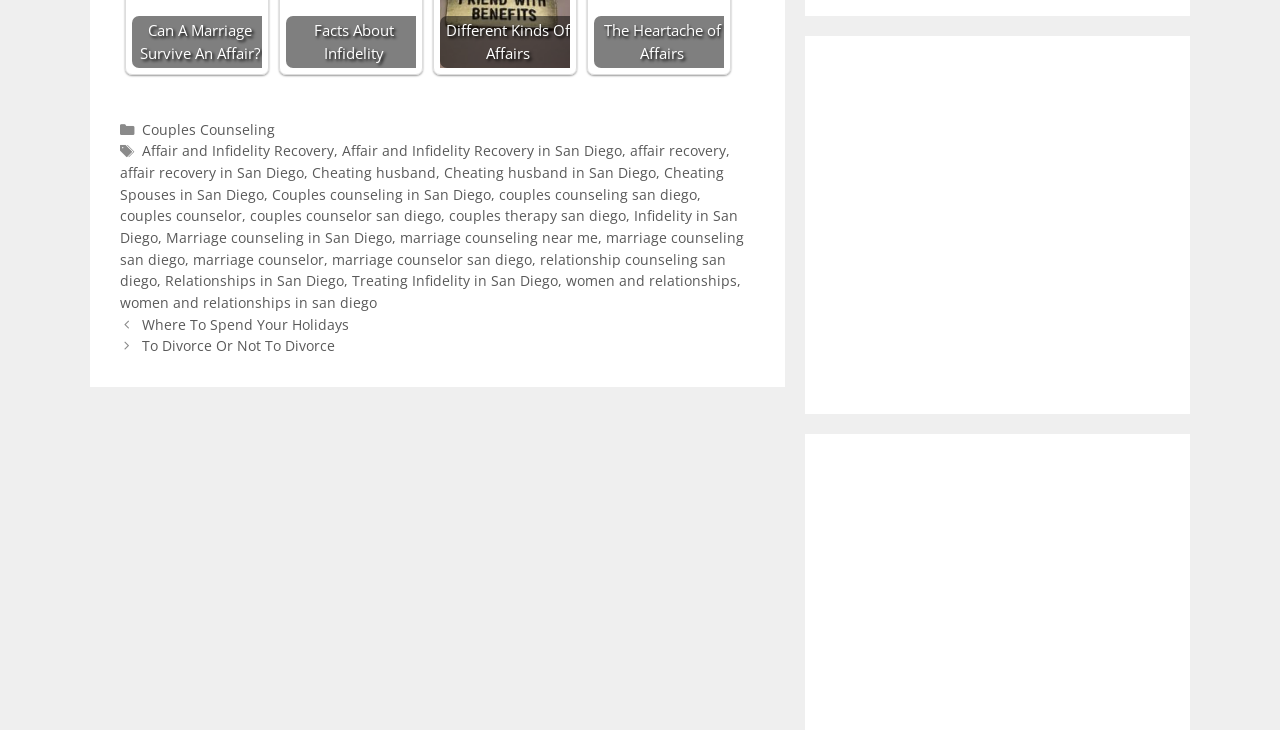What is the text next to the 'verified by Psychology Today' image?
Using the image as a reference, give a one-word or short phrase answer.

verified by Psychology Today